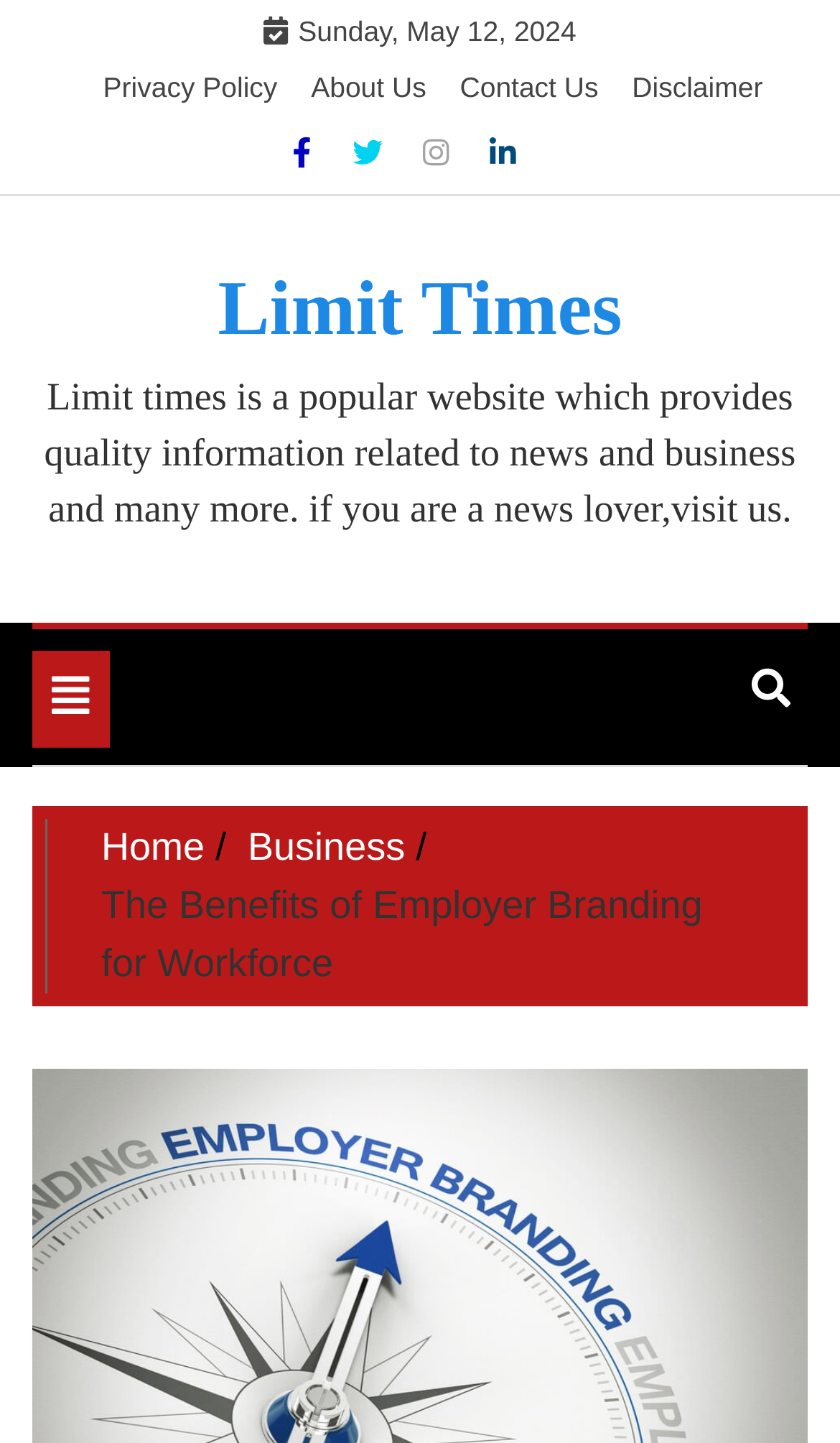Please find the bounding box for the UI element described by: "parent_node: Skip to content".

[0.749, 0.858, 0.872, 0.917]